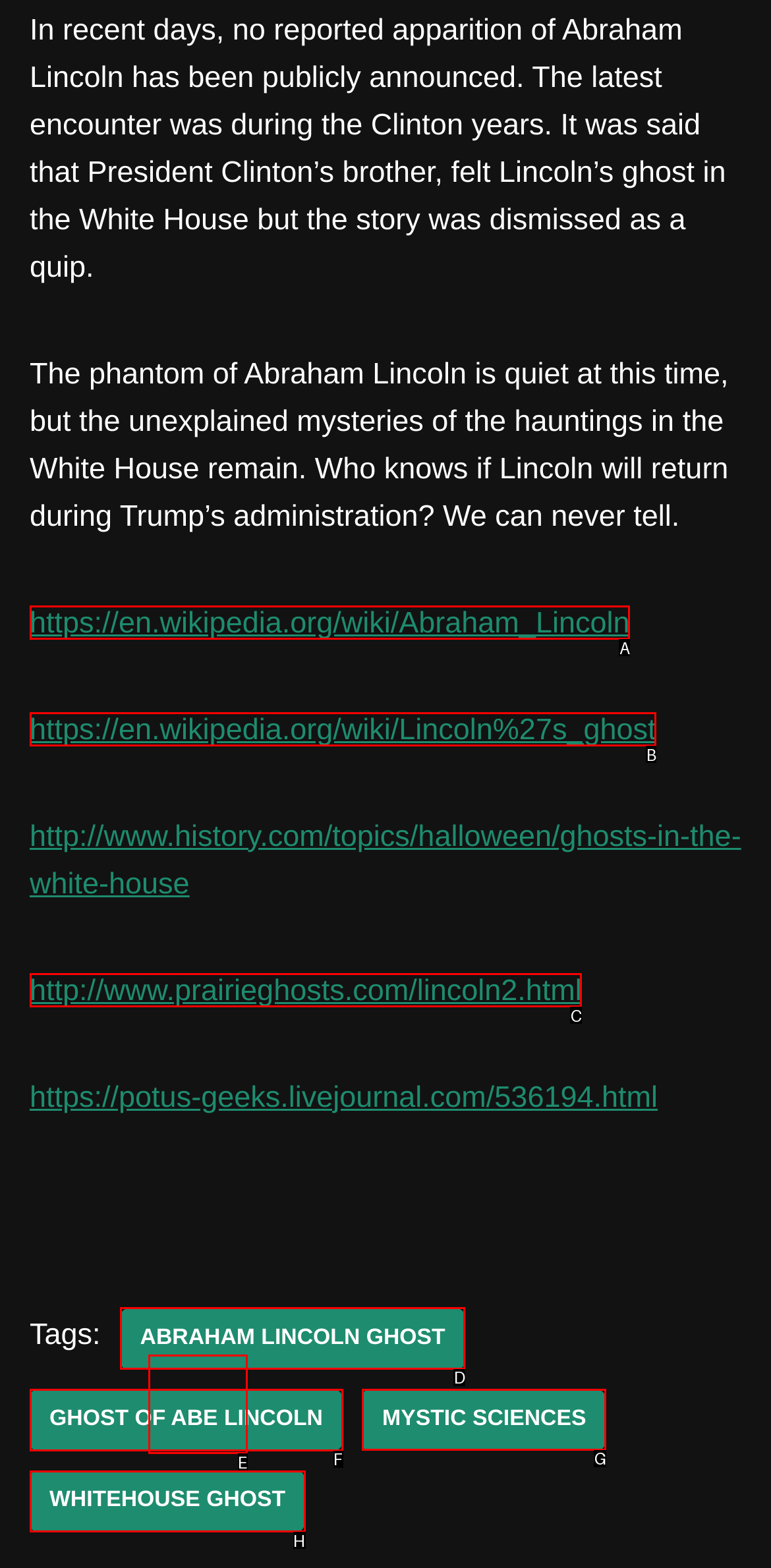Determine the HTML element to be clicked to complete the task: Check out the mystic sciences link. Answer by giving the letter of the selected option.

G